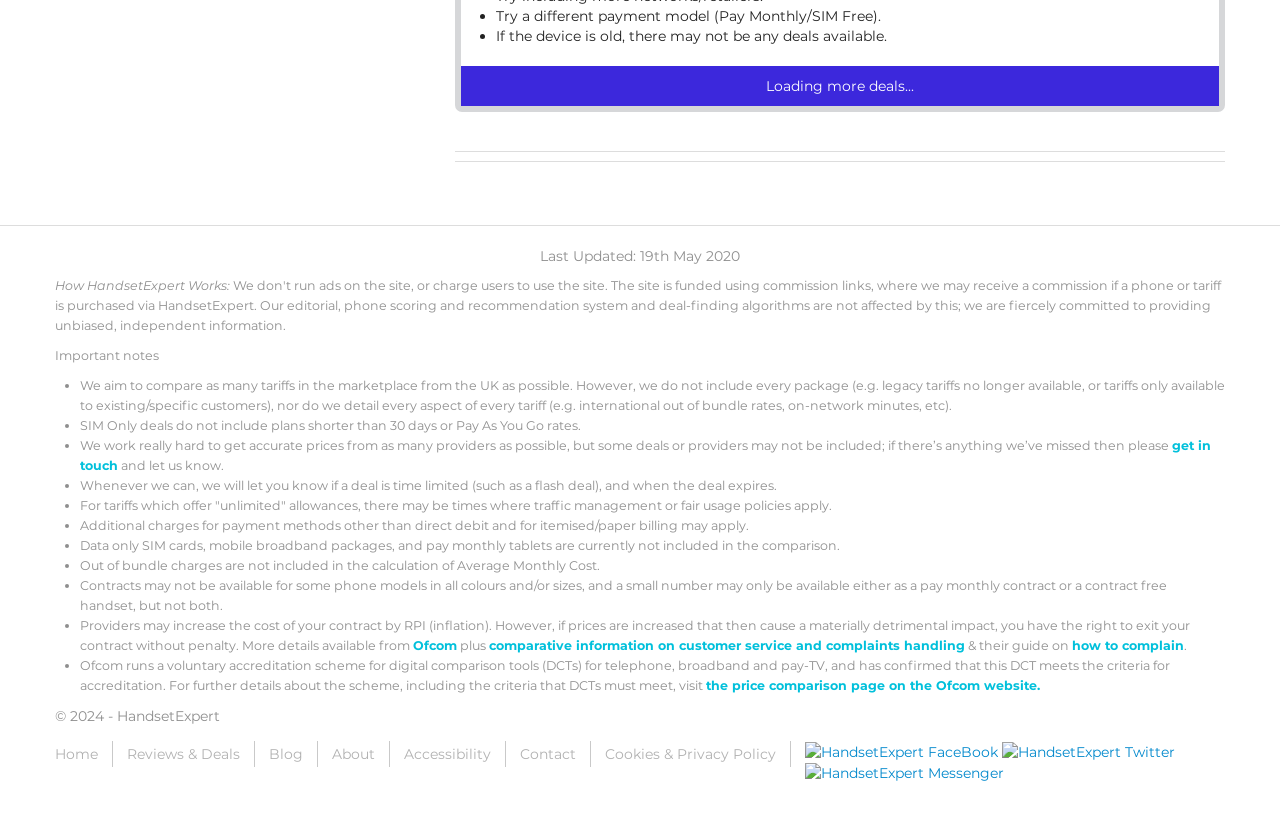Find the bounding box coordinates of the clickable area required to complete the following action: "Visit 'Ofcom'".

[0.323, 0.775, 0.357, 0.793]